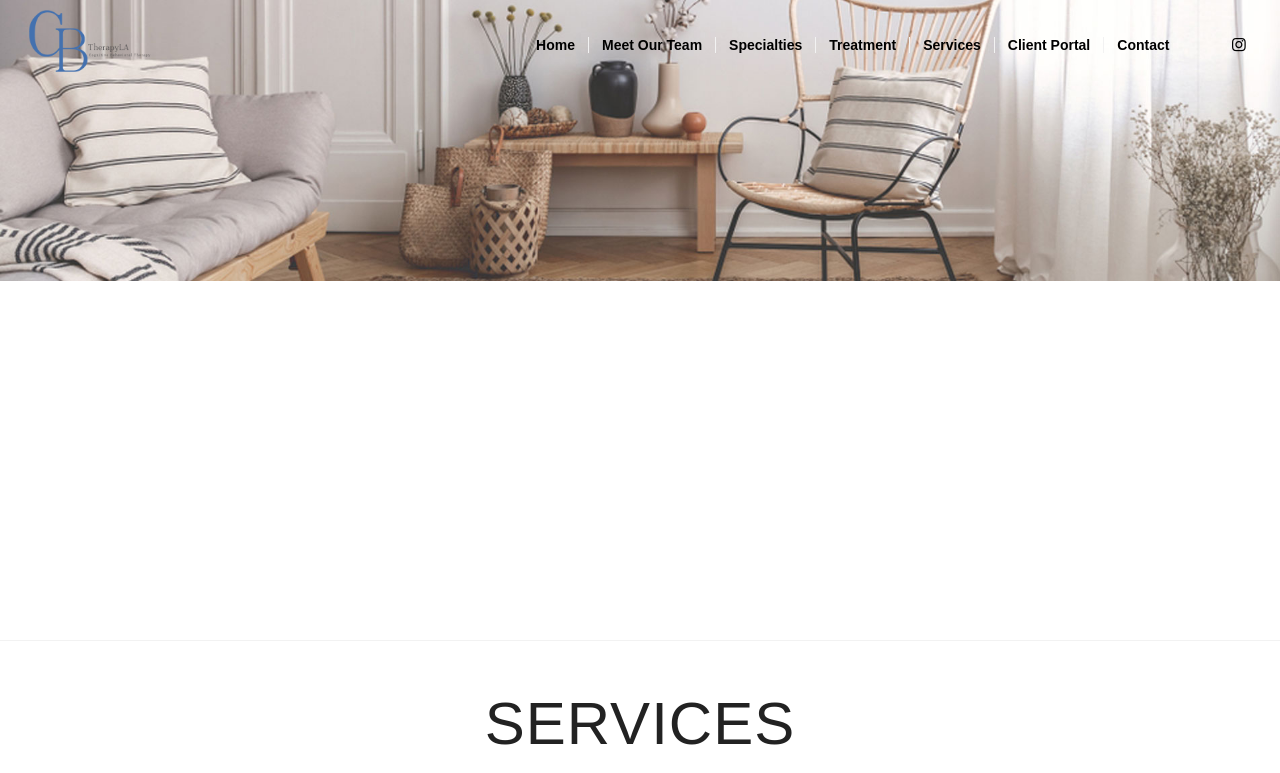Identify the bounding box coordinates of the region that needs to be clicked to carry out this instruction: "View Treatment options". Provide these coordinates as four float numbers ranging from 0 to 1, i.e., [left, top, right, bottom].

[0.637, 0.0, 0.71, 0.116]